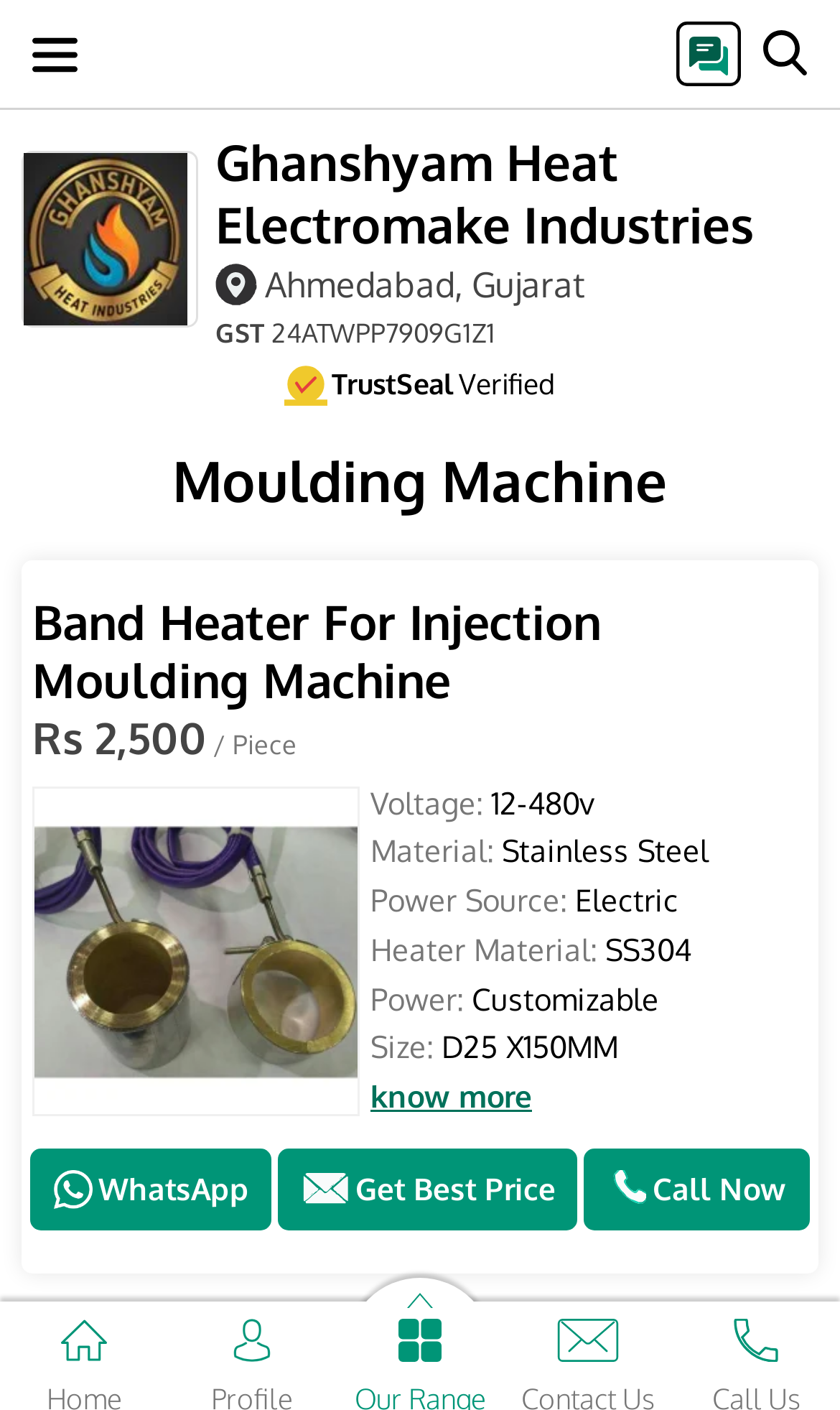What is the size of the Band Heater For Injection Moulding Machine?
Relying on the image, give a concise answer in one word or a brief phrase.

D25 X150MM